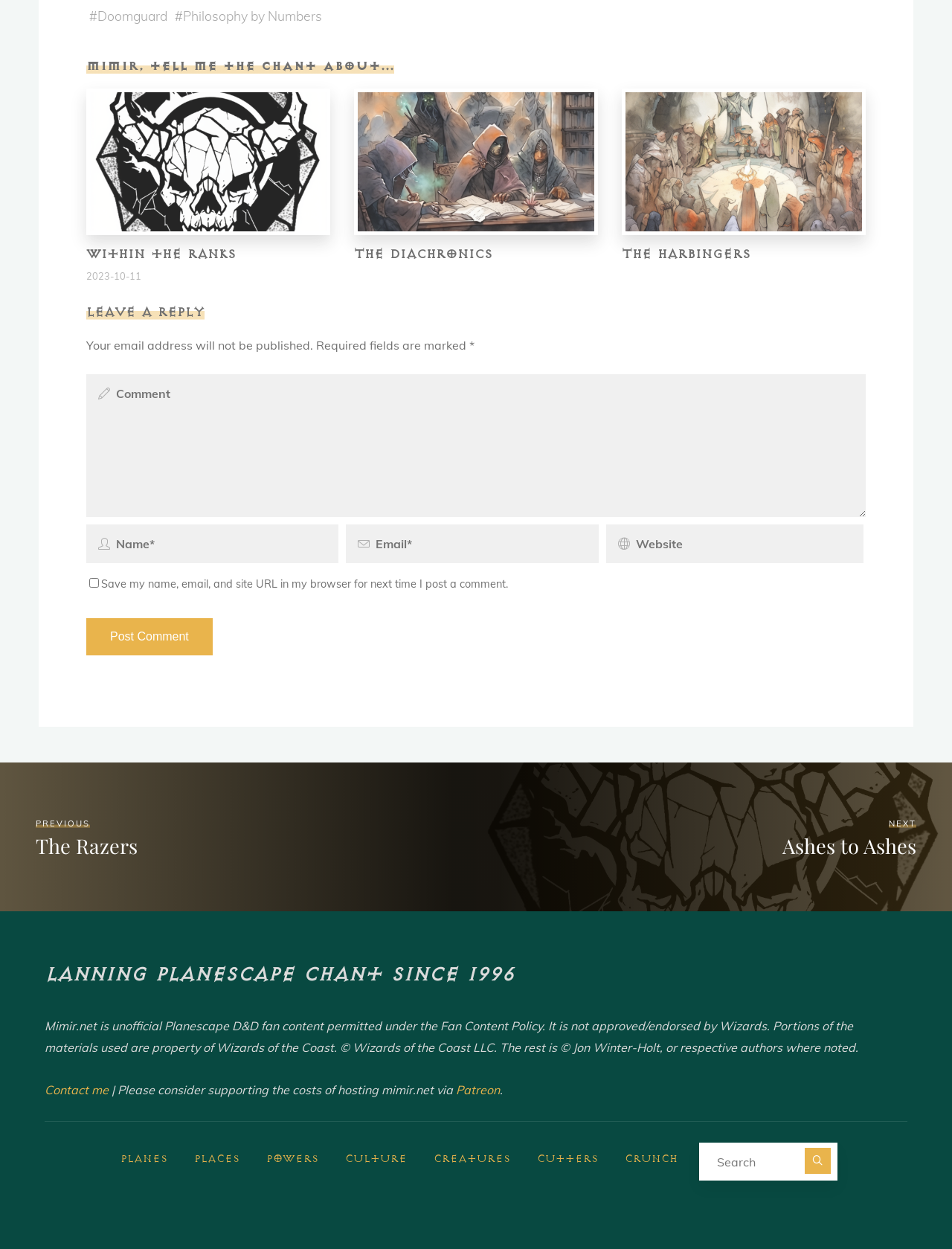Provide the bounding box coordinates of the HTML element this sentence describes: "parent_node: Search for: aria-label="Search"".

[0.845, 0.919, 0.872, 0.94]